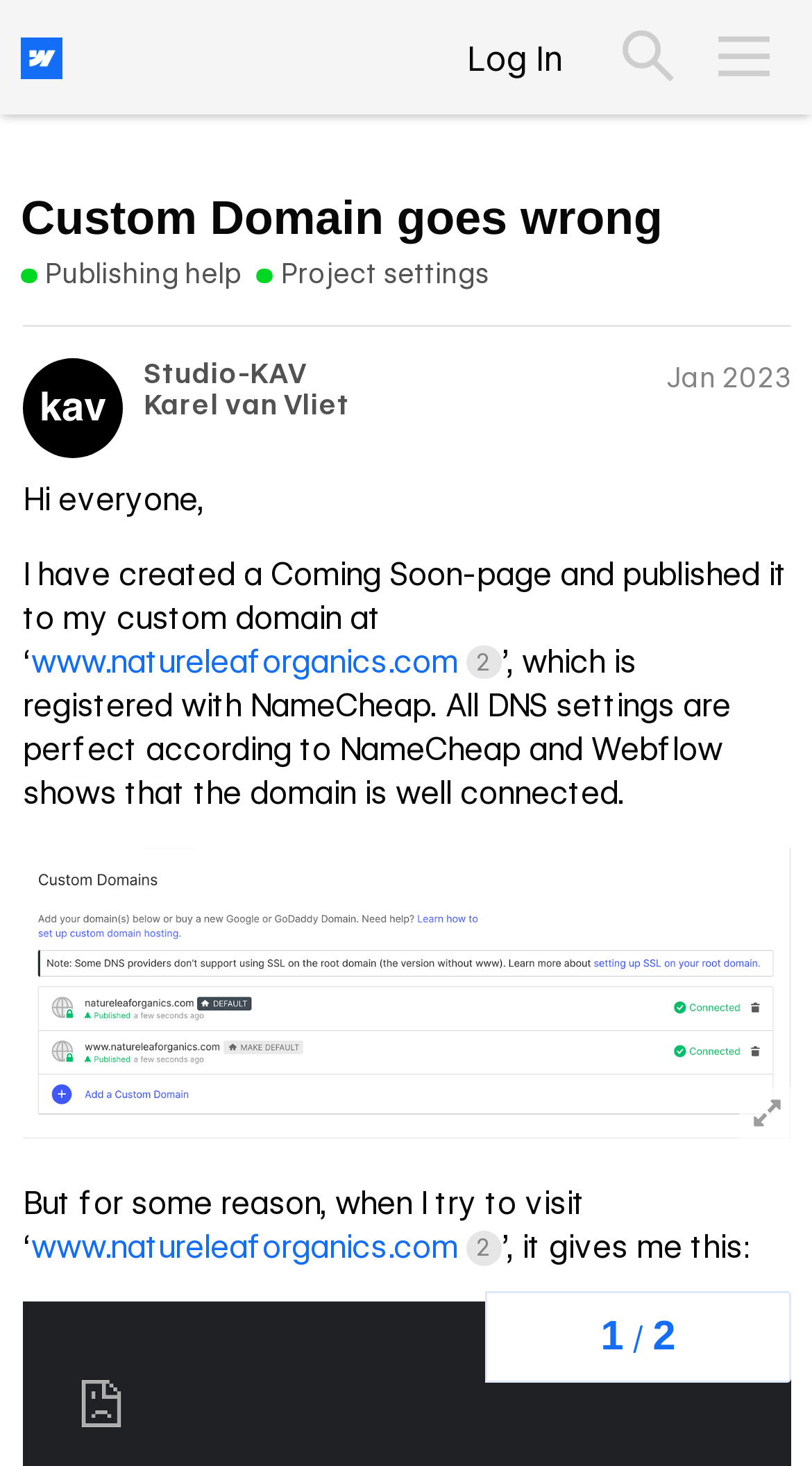Write an exhaustive caption that covers the webpage's main aspects.

This webpage appears to be a forum discussion page, specifically a topic page on Webflow. At the top, there is a header section with a link to the forum and a logo image, as well as buttons for logging in and searching. To the right of these buttons, there is a menu button with an associated image.

Below the header section, there is a heading that reads "Custom Domain goes wrong" with a link to the topic. This is followed by links to related topics, including "Publishing help" and "Project settings", each with a brief description.

The main content of the page is a discussion thread, with the original post at the top. The post starts with a greeting, "Hi everyone," and then describes a problem with a custom domain, specifically that it is not working despite being registered with NameCheap and having perfect DNS settings. The post includes a link to the domain, www.natureleaforganics.com, and mentions that Webflow shows the domain as well connected.

Below the original post, there is an image of a screenshot, which is likely related to the problem being described. The post then continues, explaining that when the author tries to visit the domain, they encounter an issue.

There are no other images on the page besides the logo, menu button image, and the screenshot. The page has a navigation section at the bottom, which shows the topic progress, with headings and static text indicating the number of replies and the topic title.